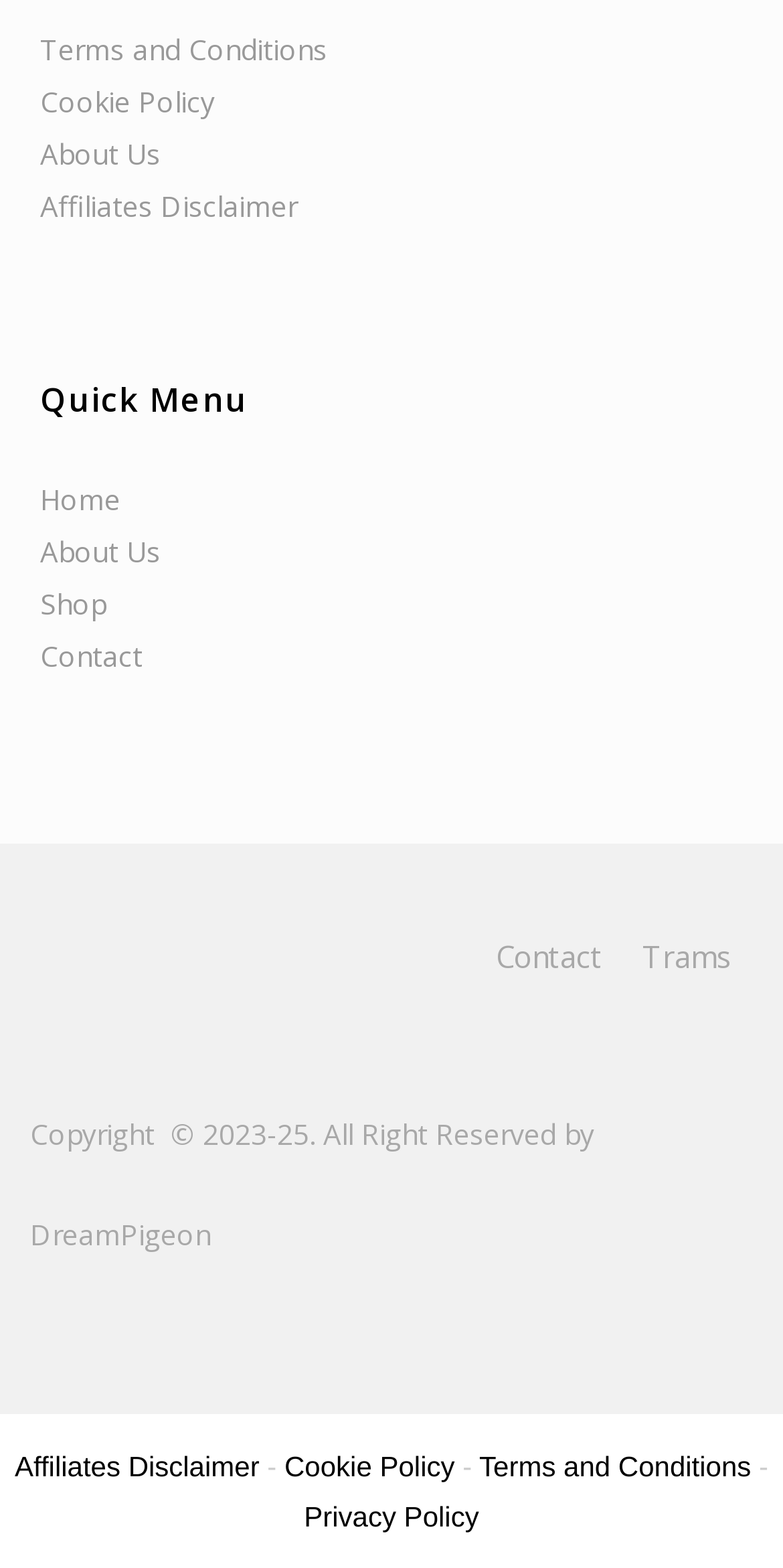Analyze the image and provide a detailed answer to the question: What is the copyright year?

I found the copyright information at the bottom of the page, which states 'Copyright © 2023-25. All Right Reserved by DreamPigeon'. The copyright year is 2023-25.